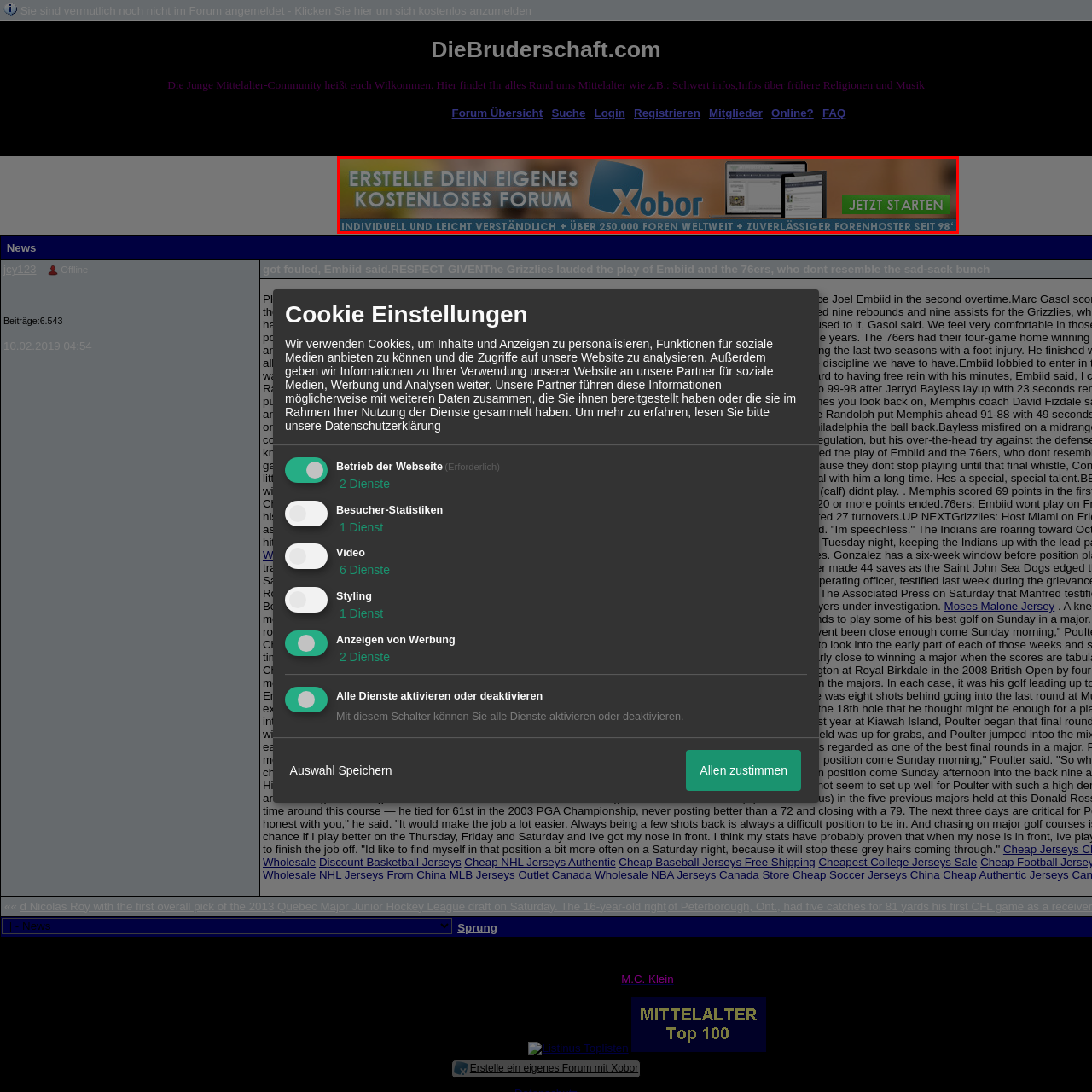Inspect the image bordered by the red bounding box and supply a comprehensive response to the upcoming question based on what you see in the image: How many forums does Xobor have worldwide?

The banner highlights that Xobor has over 250,000 forums worldwide, emphasizing the platform's extensive reach.